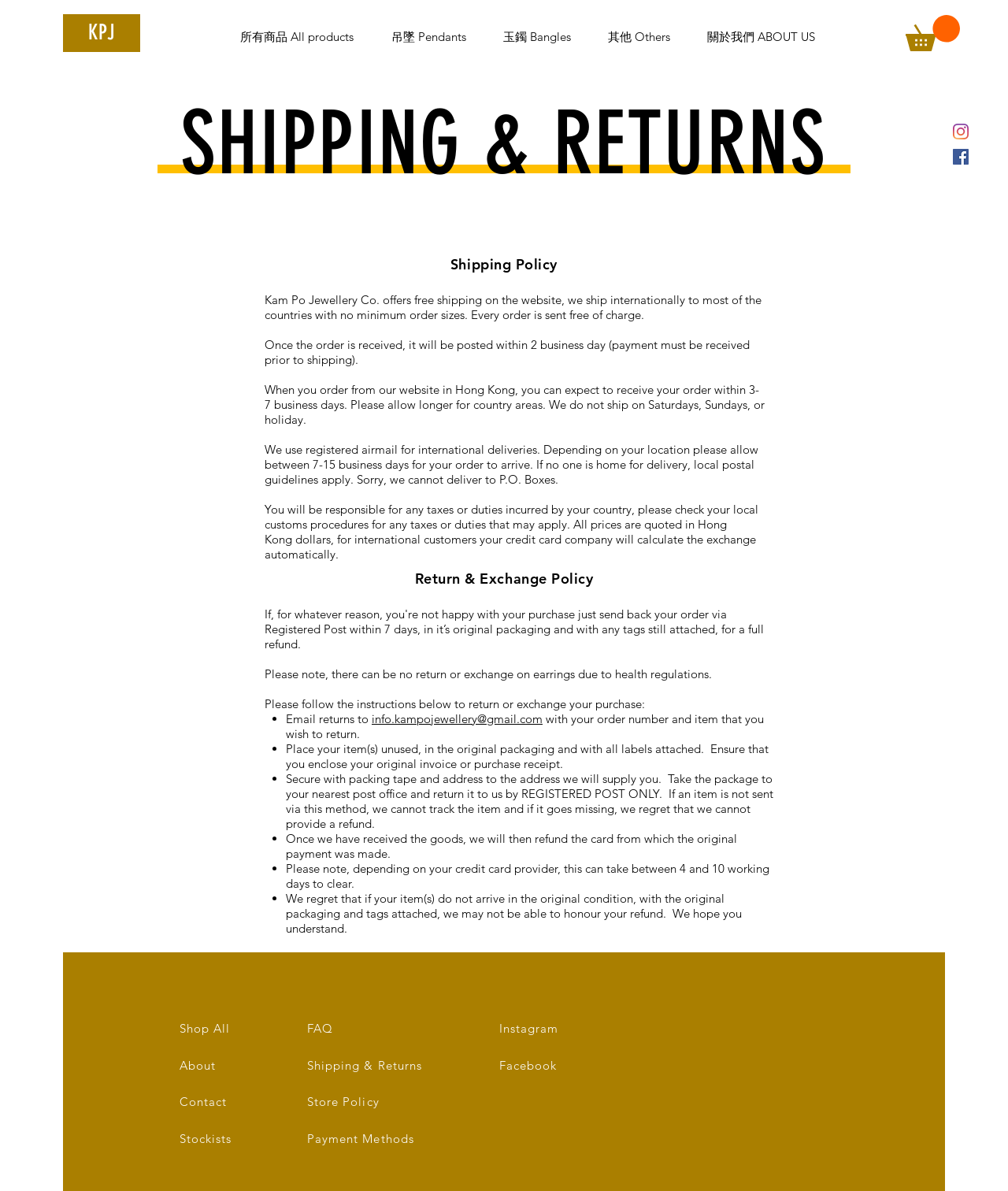Provide a short answer using a single word or phrase for the following question: 
How do I initiate a return or exchange?

Email returns to info.kampojewellery@gmail.com